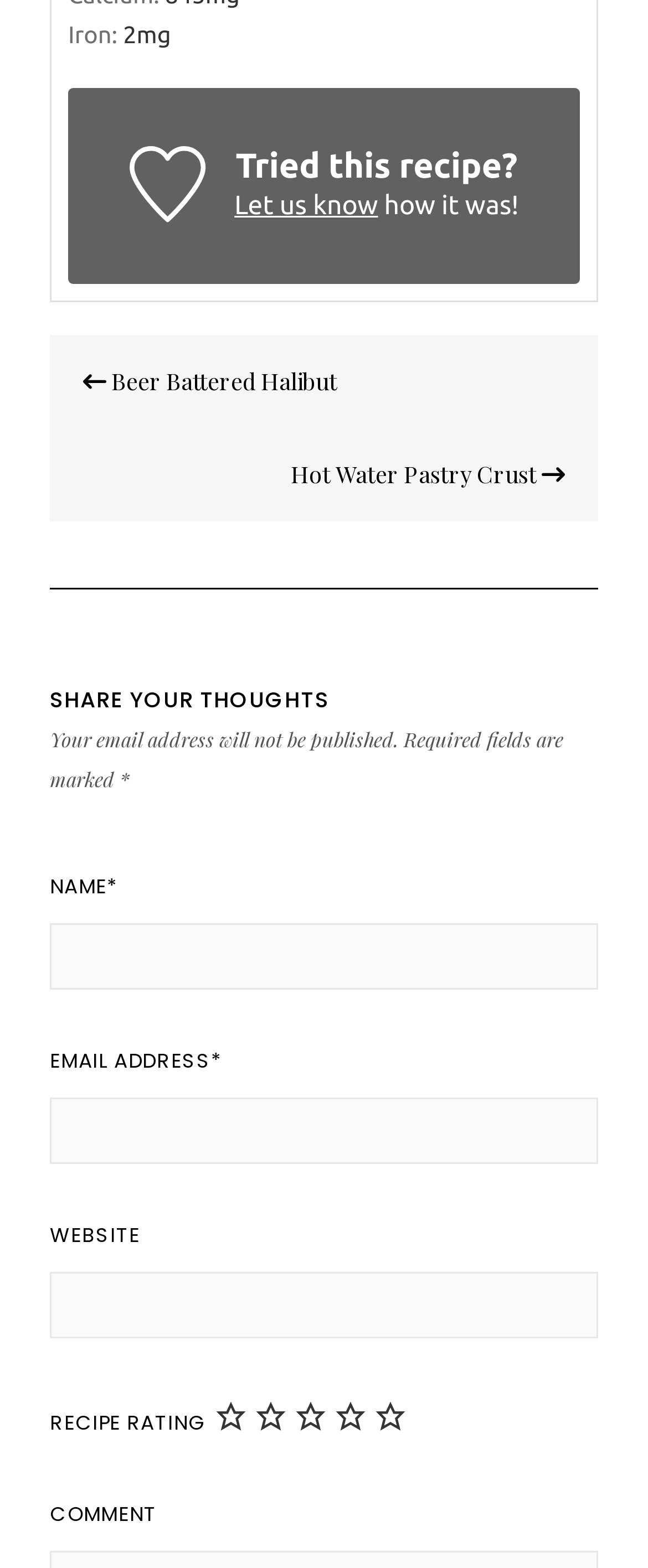Pinpoint the bounding box coordinates of the area that should be clicked to complete the following instruction: "Enter your name in the input field". The coordinates must be given as four float numbers between 0 and 1, i.e., [left, top, right, bottom].

[0.077, 0.589, 0.923, 0.632]